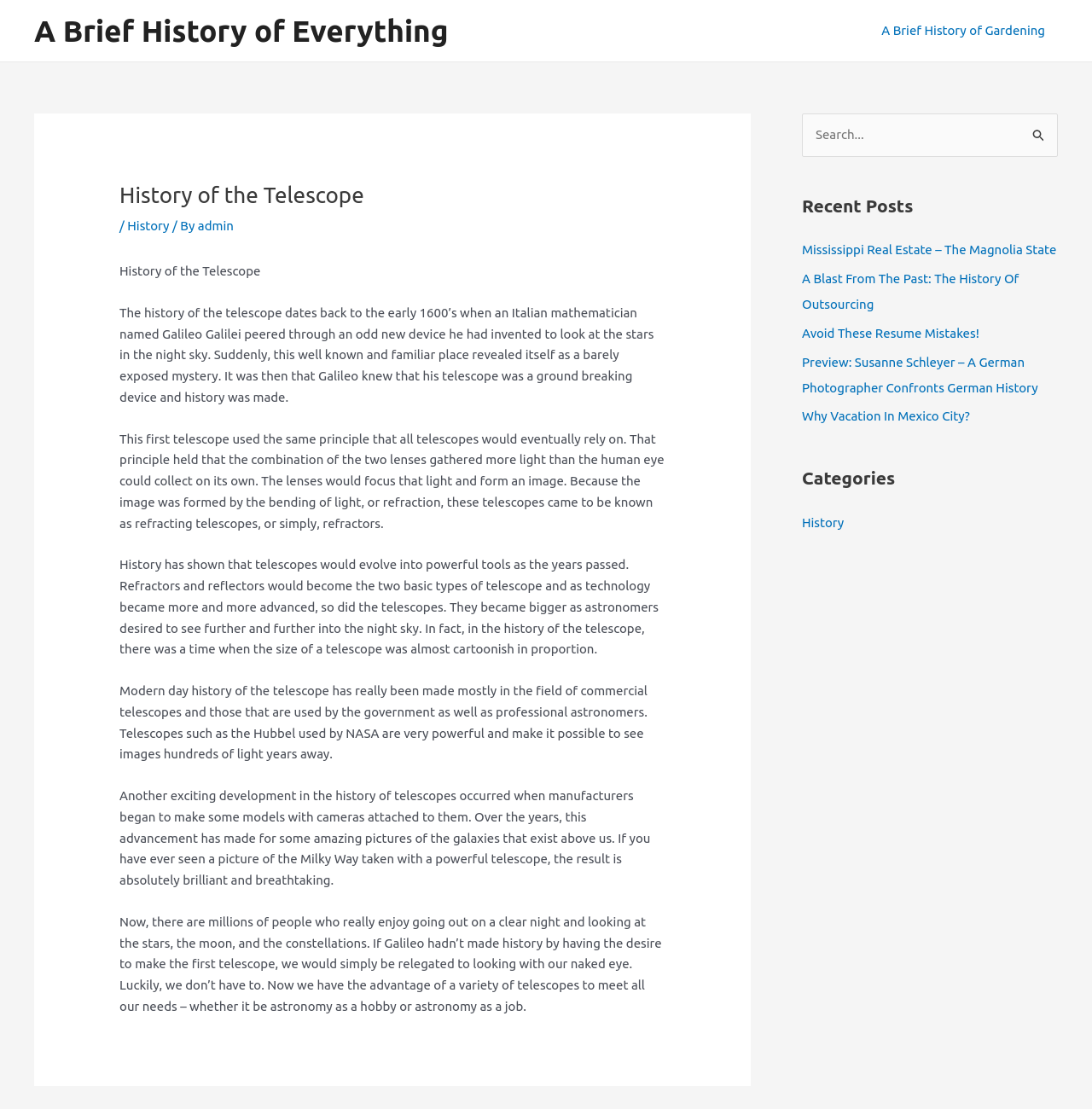What is the function of the button with a search icon?
Please answer the question with as much detail as possible using the screenshot.

The question asks about the function of the button with a search icon. According to the webpage, there is a search section with a search box and a button with a search icon. The button has a text 'Search Submit', which suggests that its function is to submit the search query.